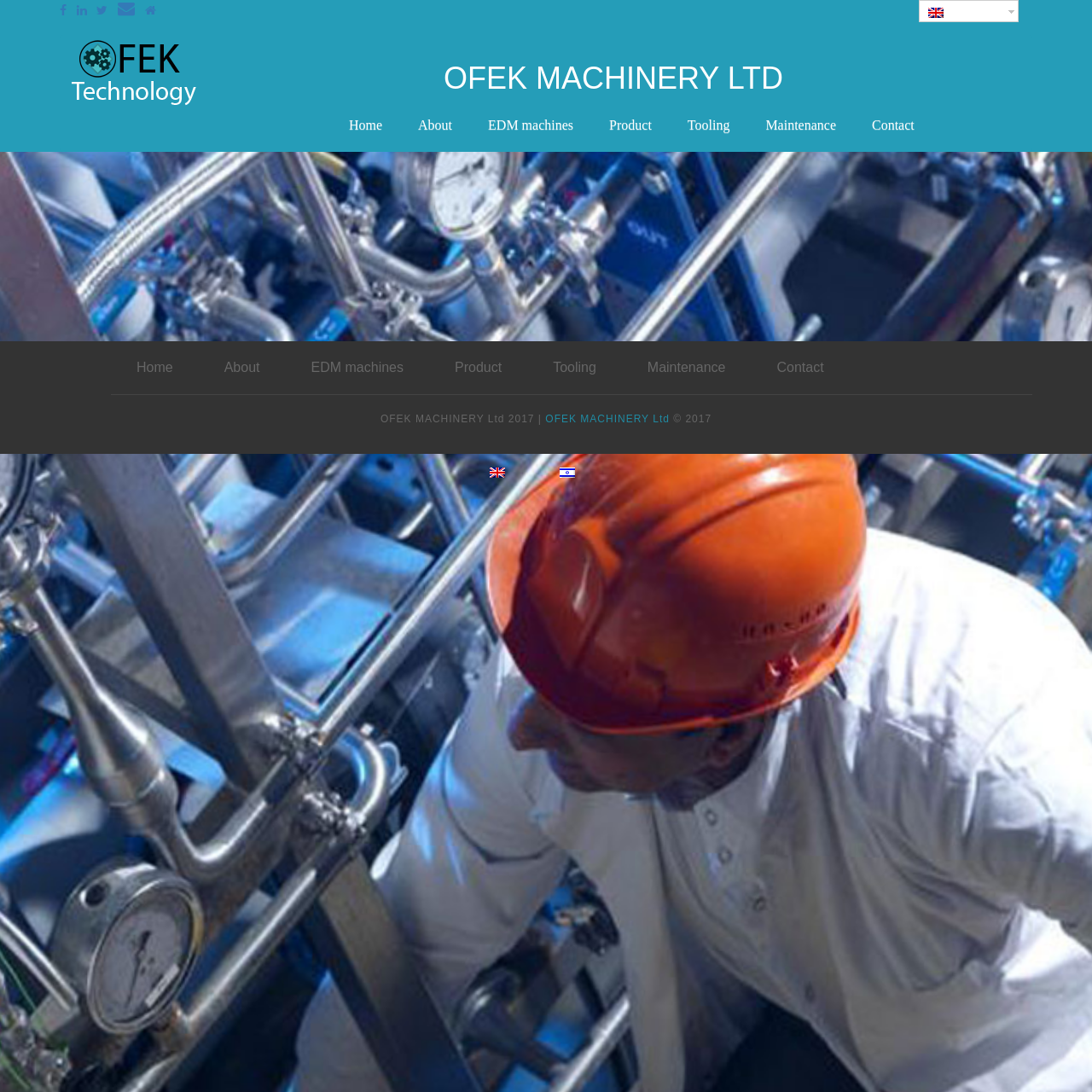What is the year of copyright?
Look at the image and respond to the question as thoroughly as possible.

The year of copyright can be found in the static text element at the bottom of the webpage, which states 'OFEK MACHINERY Ltd 2017 |' and '© 2017'.